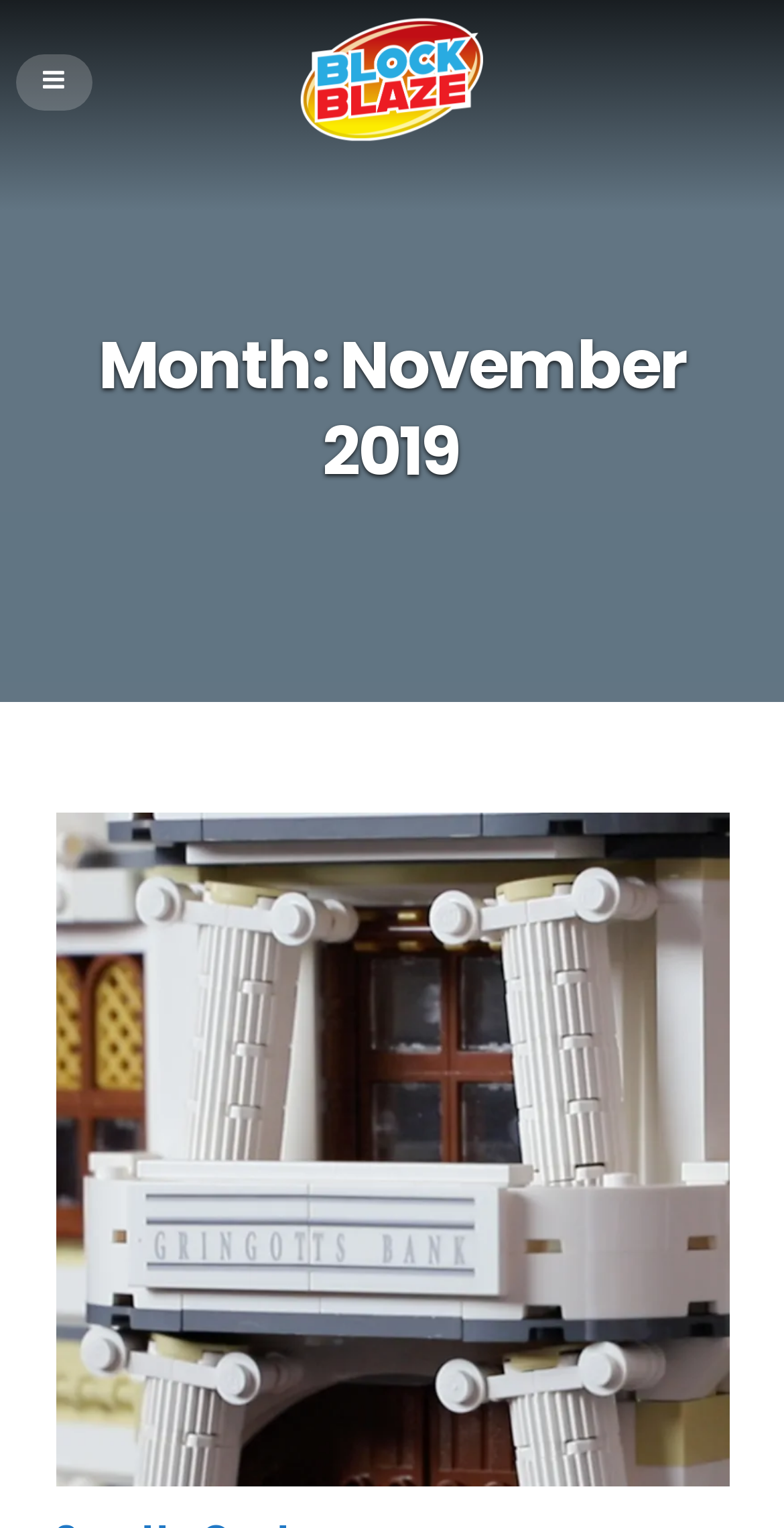Determine the bounding box of the UI component based on this description: "alt="Suzette Coetzer"". The bounding box coordinates should be four float values between 0 and 1, i.e., [left, top, right, bottom].

[0.071, 0.532, 0.929, 0.973]